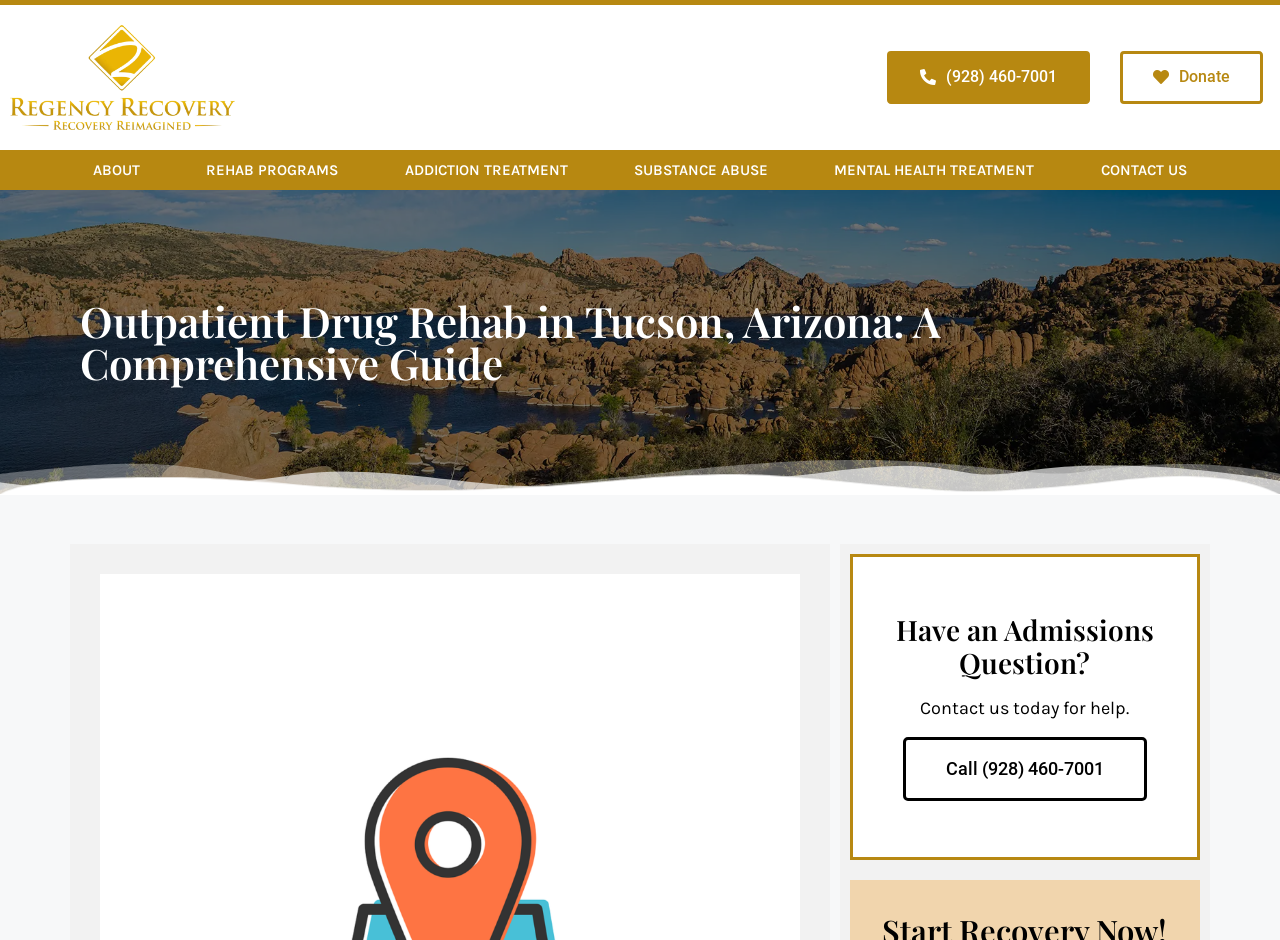Specify the bounding box coordinates of the area to click in order to execute this command: 'Click the phone number to call'. The coordinates should consist of four float numbers ranging from 0 to 1, and should be formatted as [left, top, right, bottom].

[0.693, 0.054, 0.852, 0.111]